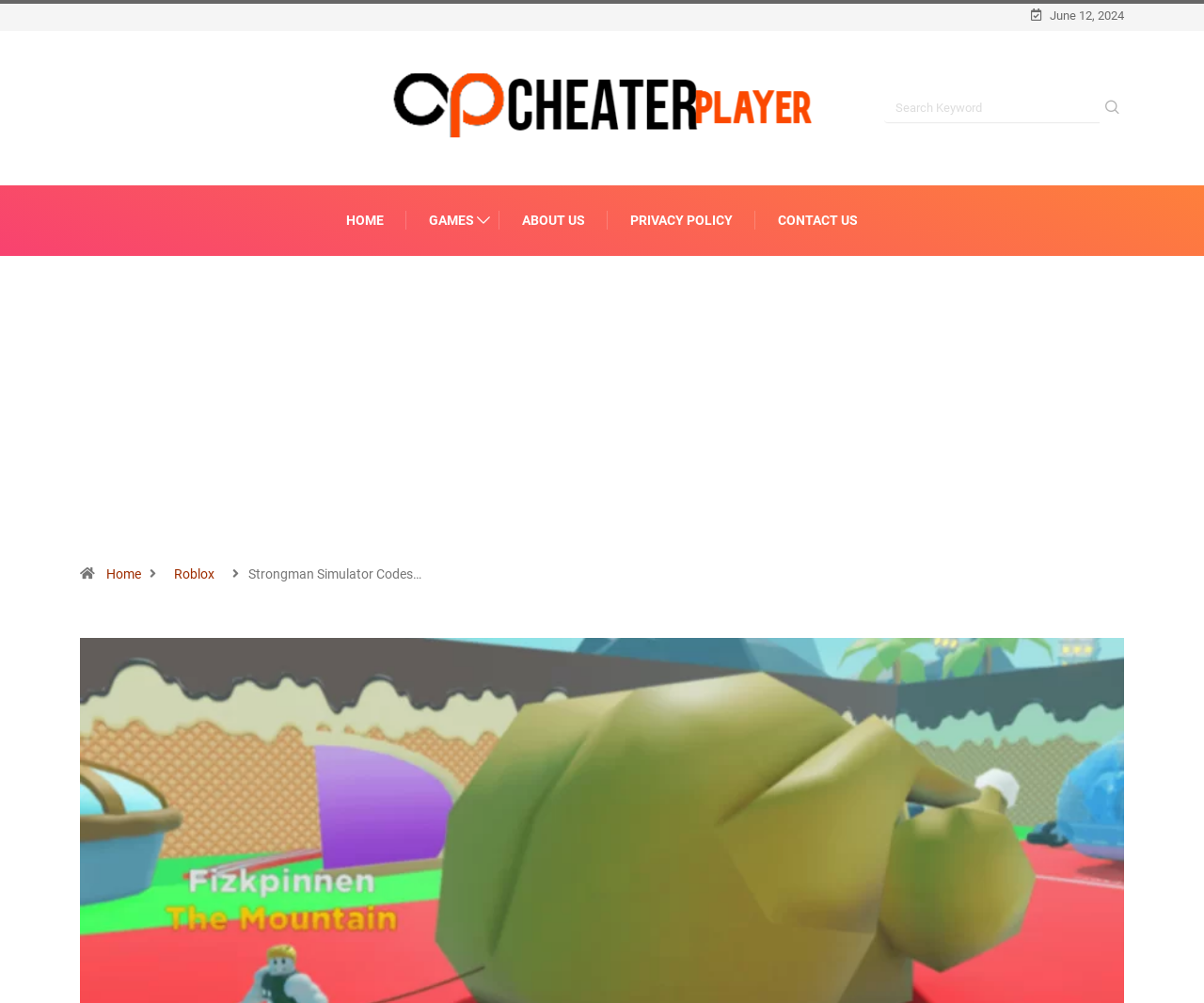Bounding box coordinates should be provided in the format (top-left x, top-left y, bottom-right x, bottom-right y) with all values between 0 and 1. Identify the bounding box for this UI element: Privacy Centre

None